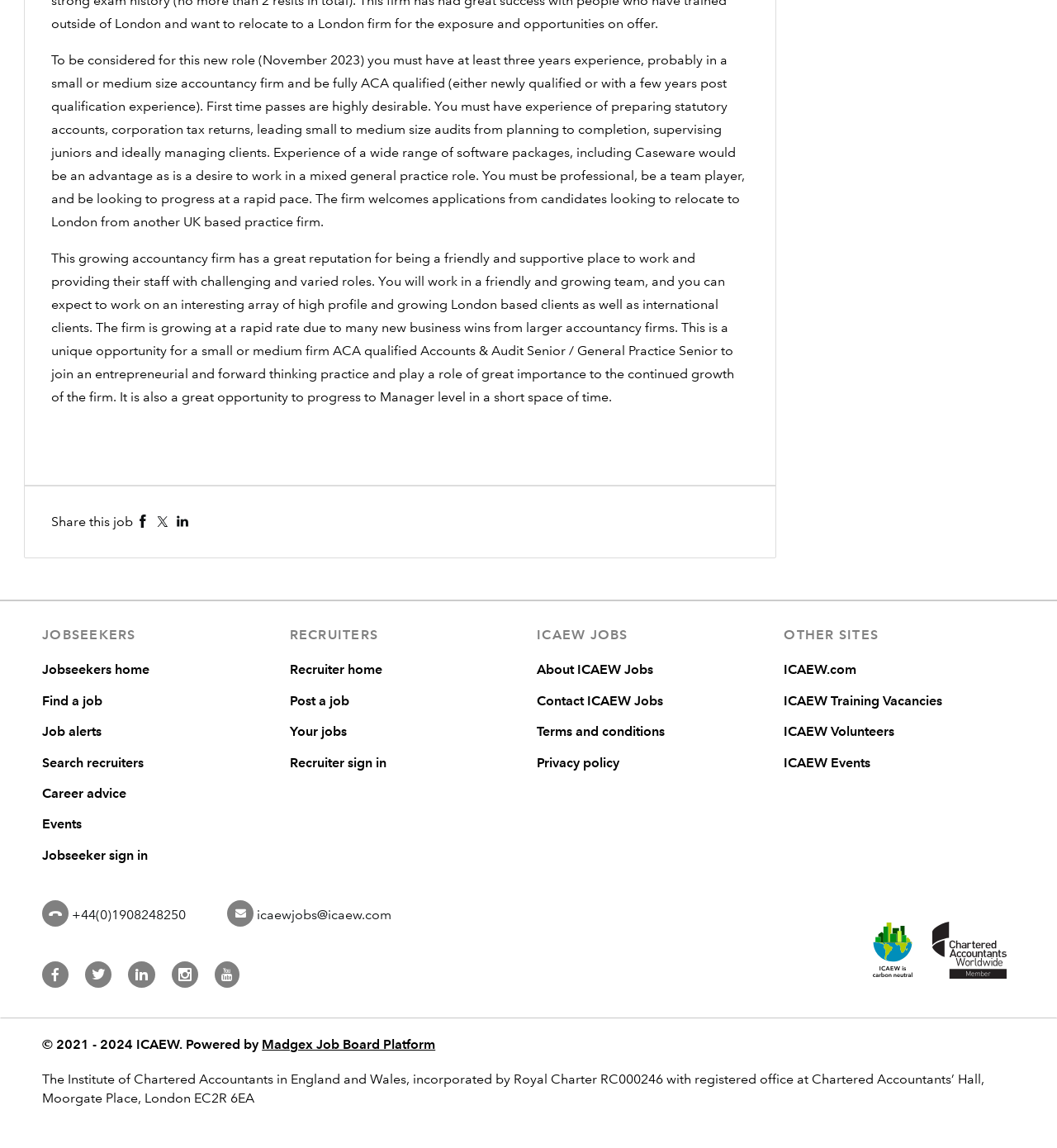What is the contact information for ICAEW Jobs? Based on the image, give a response in one word or a short phrase.

Phone and email